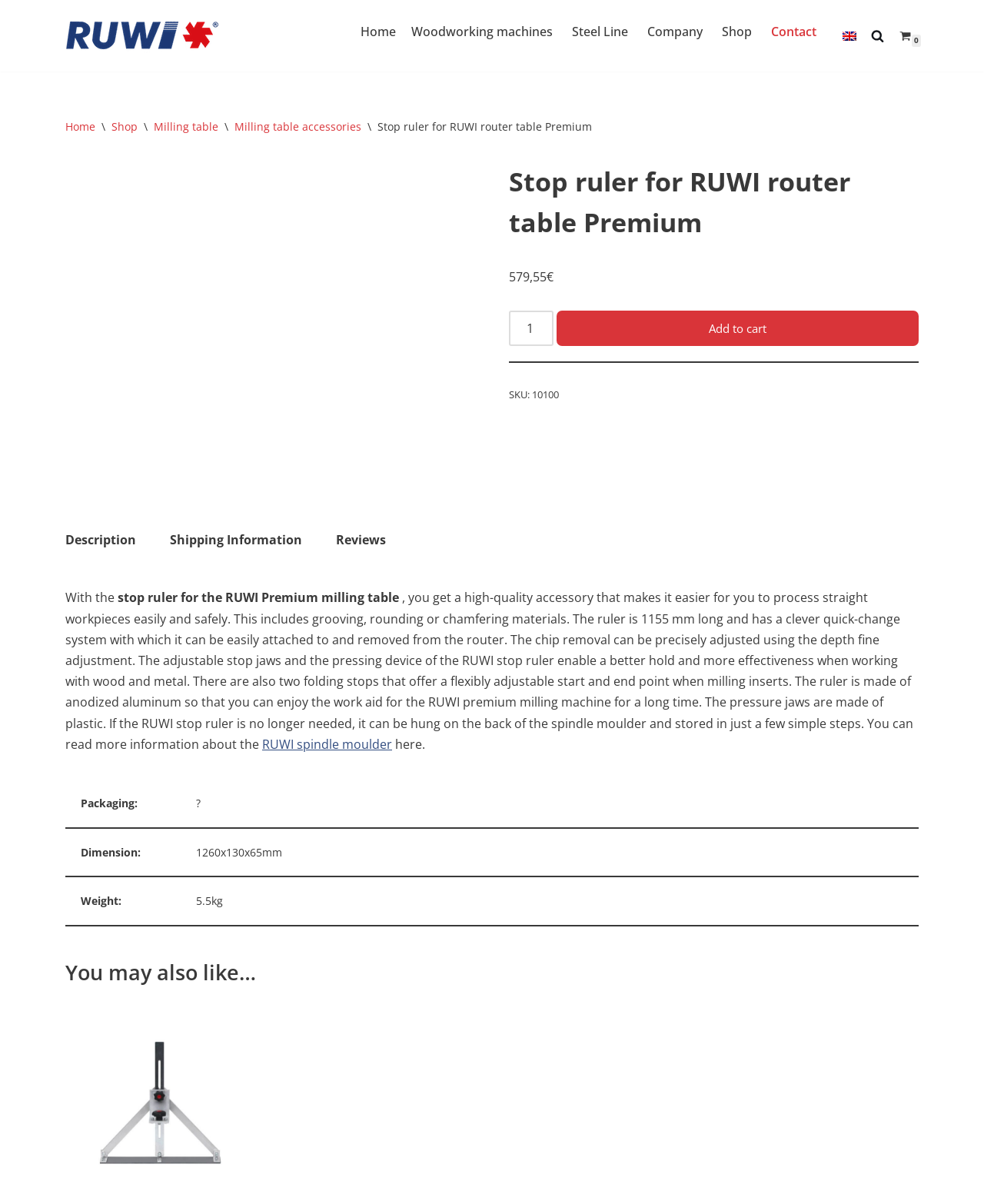Identify the bounding box coordinates for the UI element mentioned here: "Shipping Information". Provide the coordinates as four float values between 0 and 1, i.e., [left, top, right, bottom].

[0.173, 0.435, 0.307, 0.463]